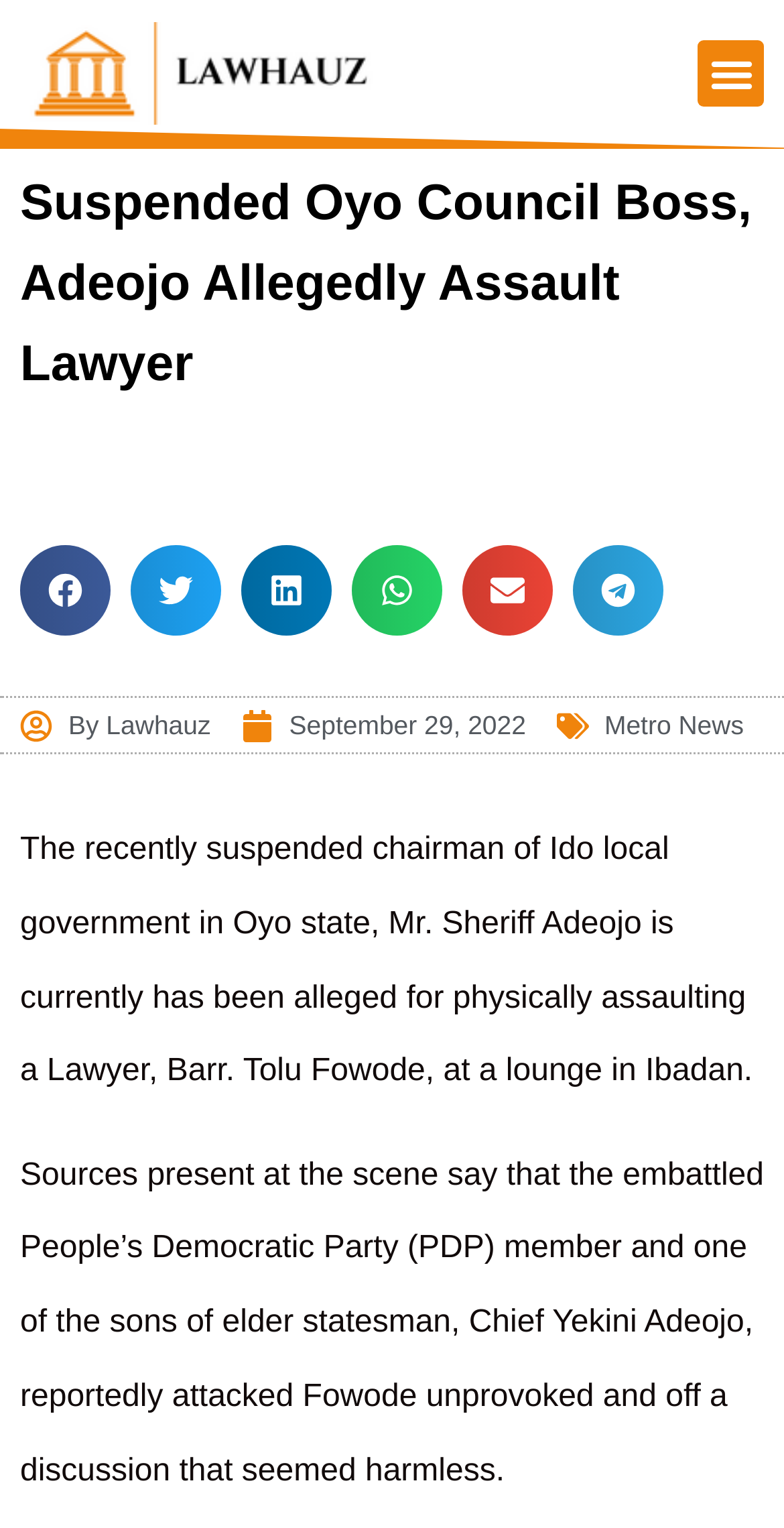Please give a short response to the question using one word or a phrase:
Who is the father of Mr. Sheriff Adeojo?

Chief Yekini Adeojo